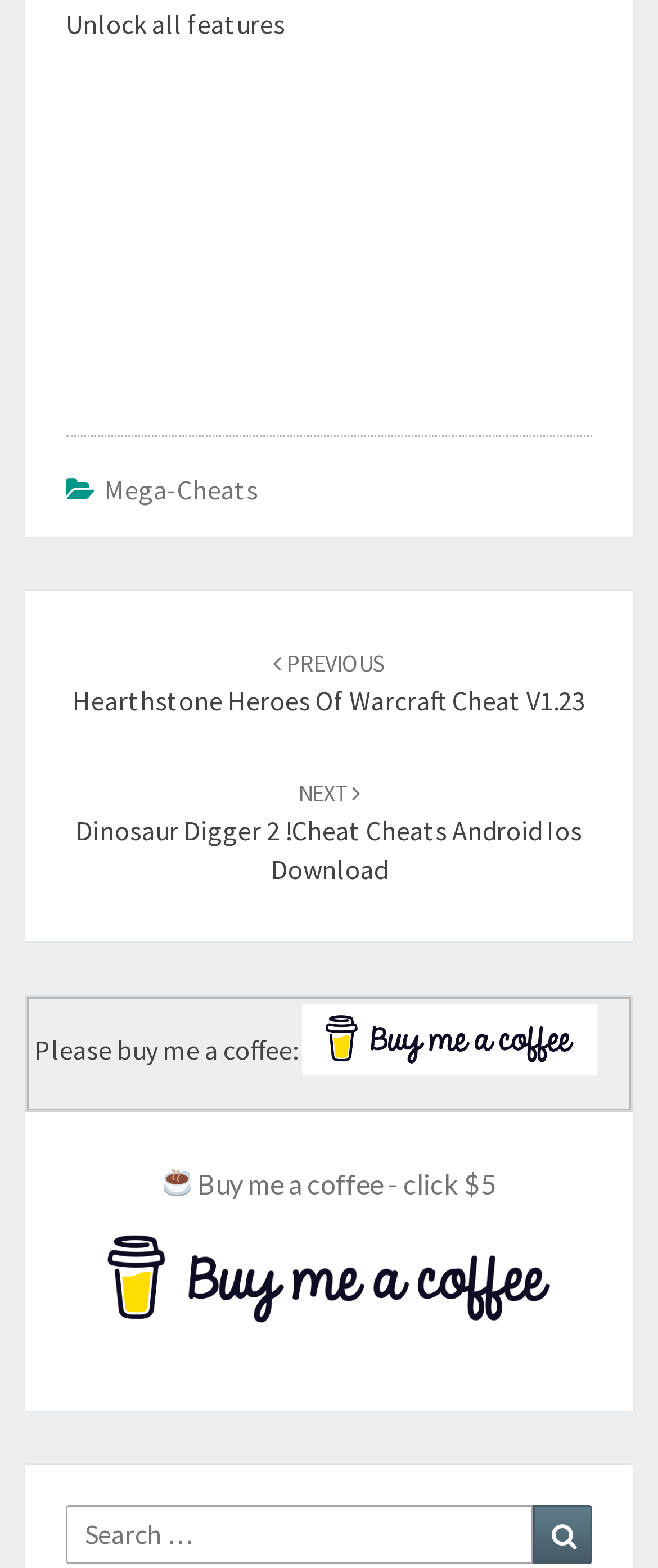Locate the coordinates of the bounding box for the clickable region that fulfills this instruction: "Click on 'PREVIOUS Hearthstone Heroes Of Warcraft Cheat V1.23'".

[0.11, 0.411, 0.89, 0.457]